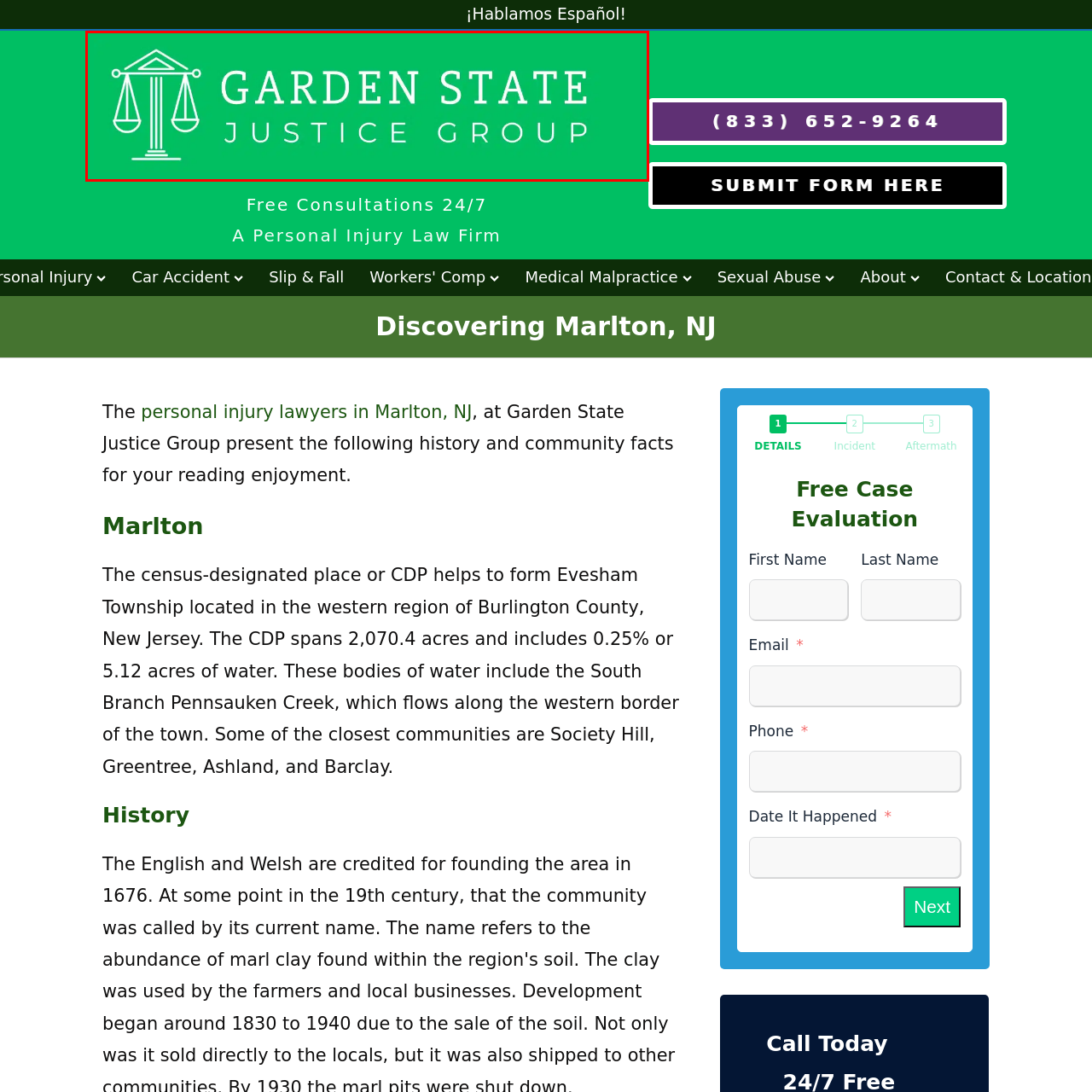Look at the region marked by the red box and describe it extensively.

The image features the logo of the Garden State Justice Group, prominently displayed against a vibrant green background. The design incorporates classic symbols of justice, including a balance scale, emphasizing their commitment to legal representation. The firm's name, "GARDEN STATE JUSTICE GROUP," is spelled out in bold, clear typography, reinforcing their identity as a dedicated legal entity. This logo serves as a visual representation of their mission to provide personal injury law services across New Jersey, inviting potential clients to reach out for consultations.